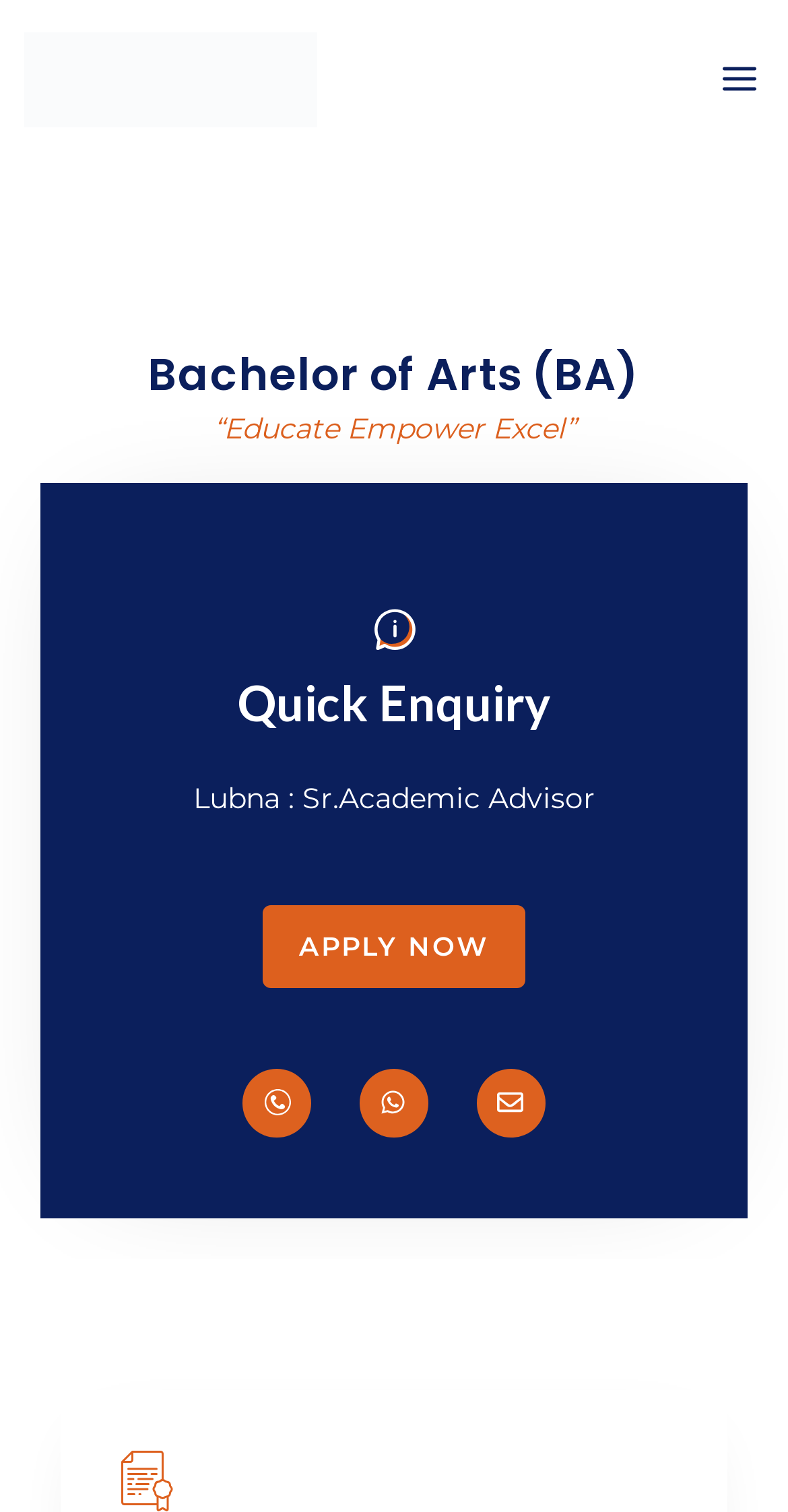What is the degree program offered?
Please provide a comprehensive answer based on the visual information in the image.

The degree program offered is mentioned in the heading 'Bachelor of Arts (BA)' which is located below the main menu button and above the 'Educate Empower Excel' slogan.